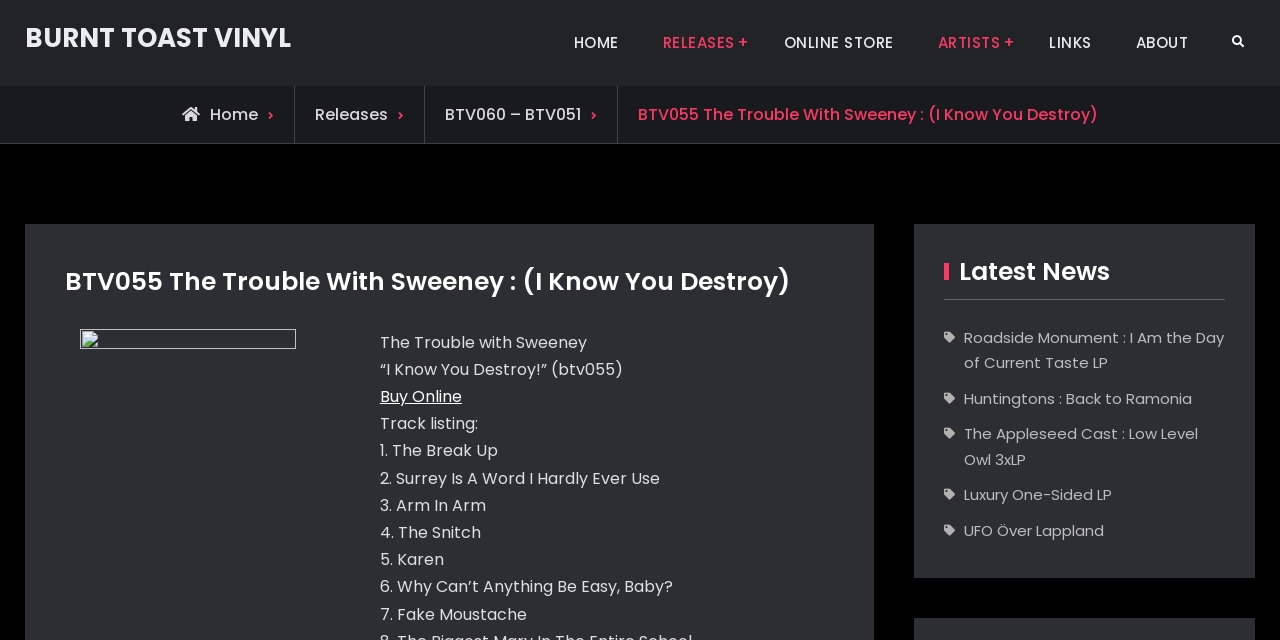Look at the image and answer the question in detail:
What can you do with the album?

I found the answer by looking at the call-to-action button next to the album title, which says 'Buy Online'.